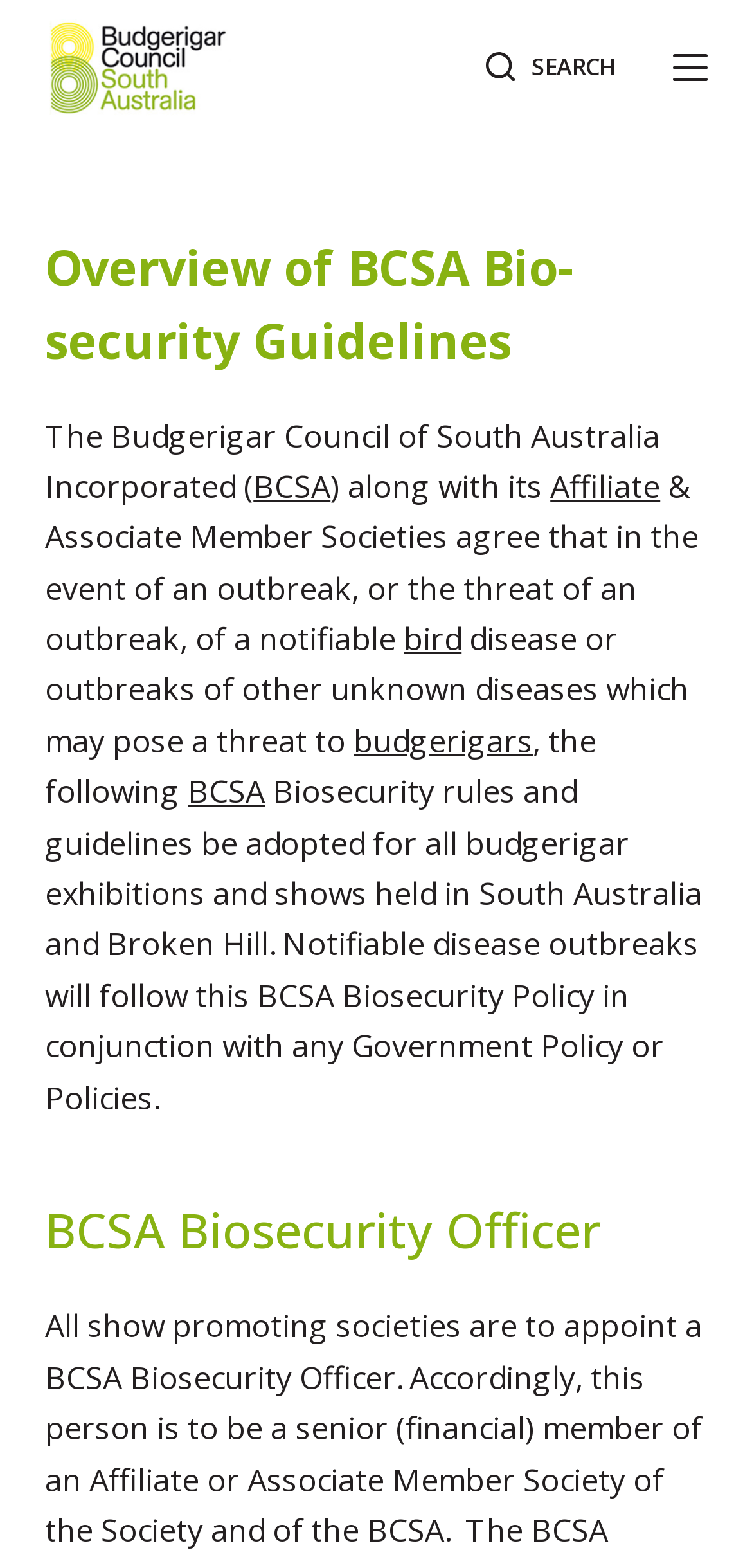Determine the bounding box coordinates for the area that needs to be clicked to fulfill this task: "open menu". The coordinates must be given as four float numbers between 0 and 1, i.e., [left, top, right, bottom].

[0.894, 0.032, 0.94, 0.054]